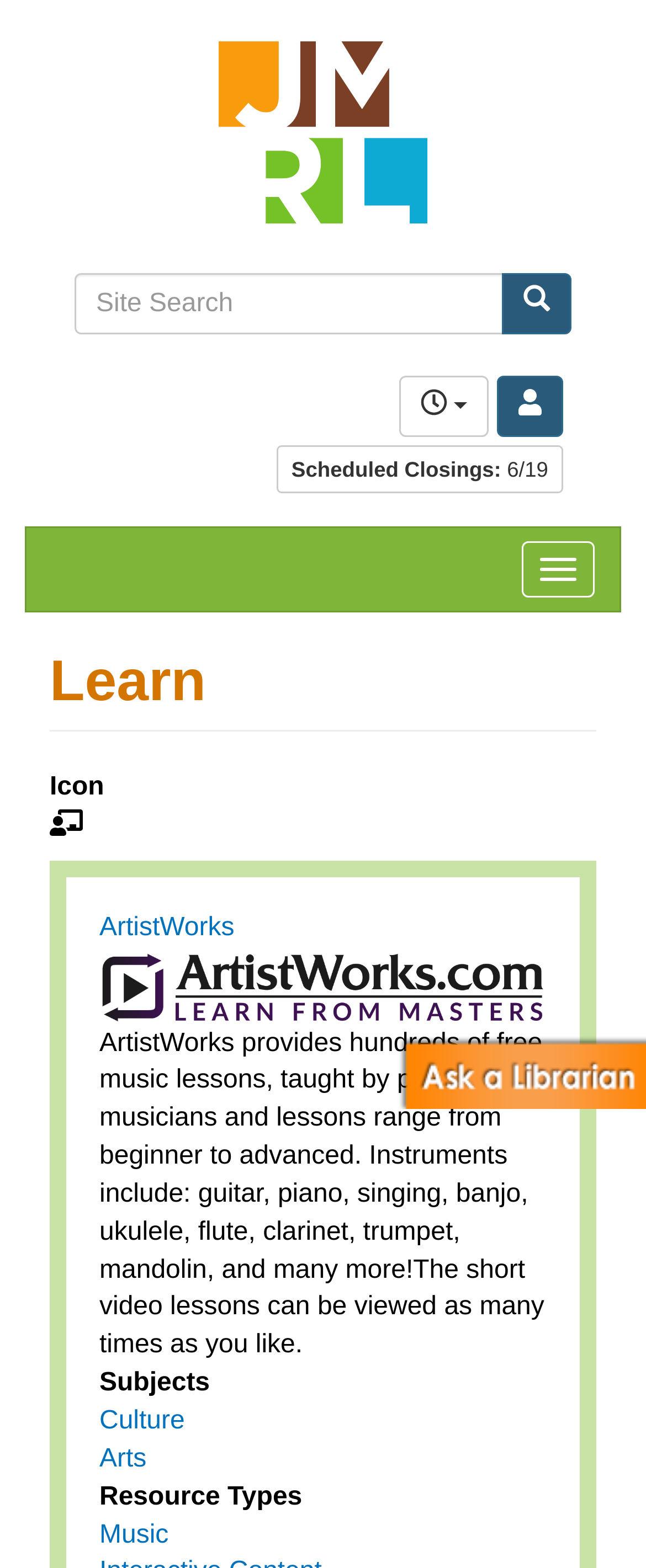Calculate the bounding box coordinates for the UI element based on the following description: "Hours". Ensure the coordinates are four float numbers between 0 and 1, i.e., [left, top, right, bottom].

[0.617, 0.24, 0.756, 0.279]